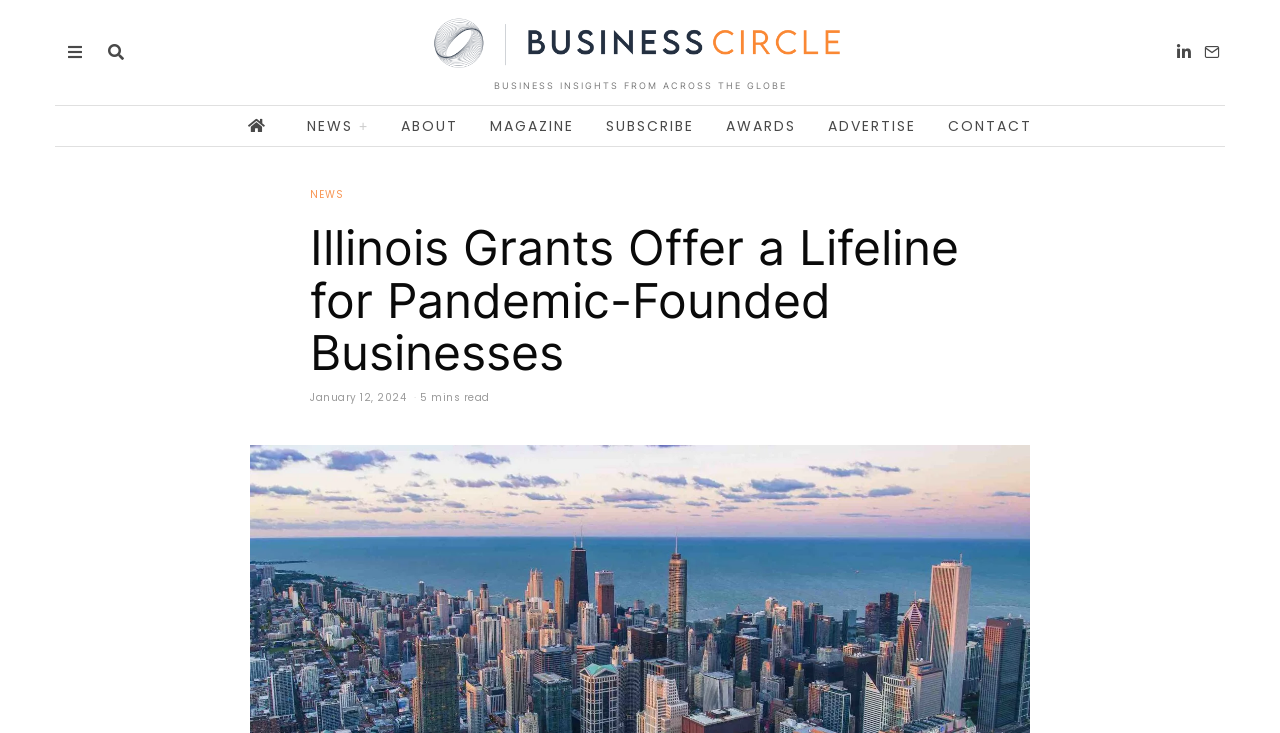Specify the bounding box coordinates of the area that needs to be clicked to achieve the following instruction: "Subscribe to the magazine".

[0.463, 0.144, 0.553, 0.199]